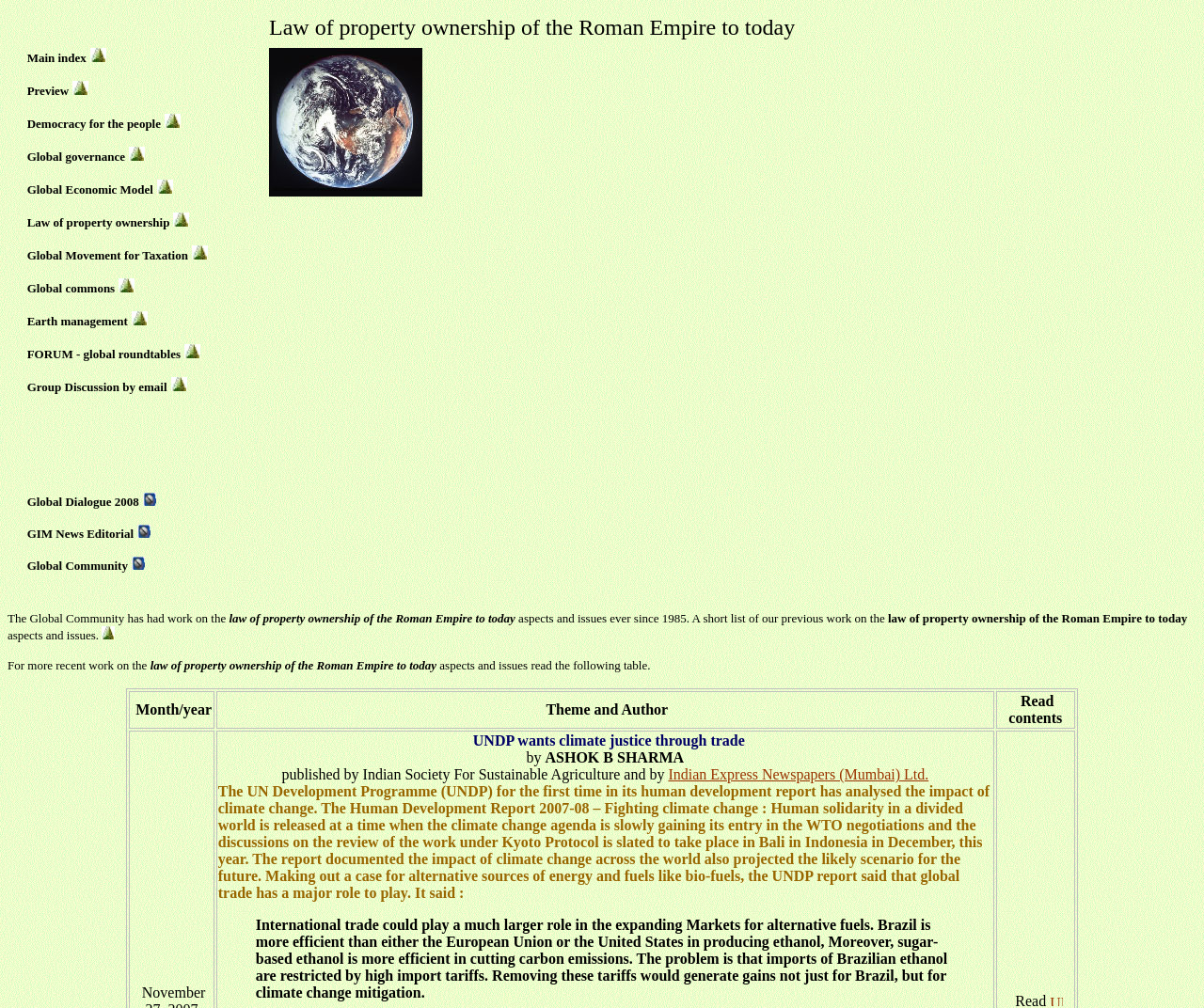Find the bounding box coordinates for the area you need to click to carry out the instruction: "Read about Democracy for the people". The coordinates should be four float numbers between 0 and 1, indicated as [left, top, right, bottom].

[0.137, 0.114, 0.15, 0.13]